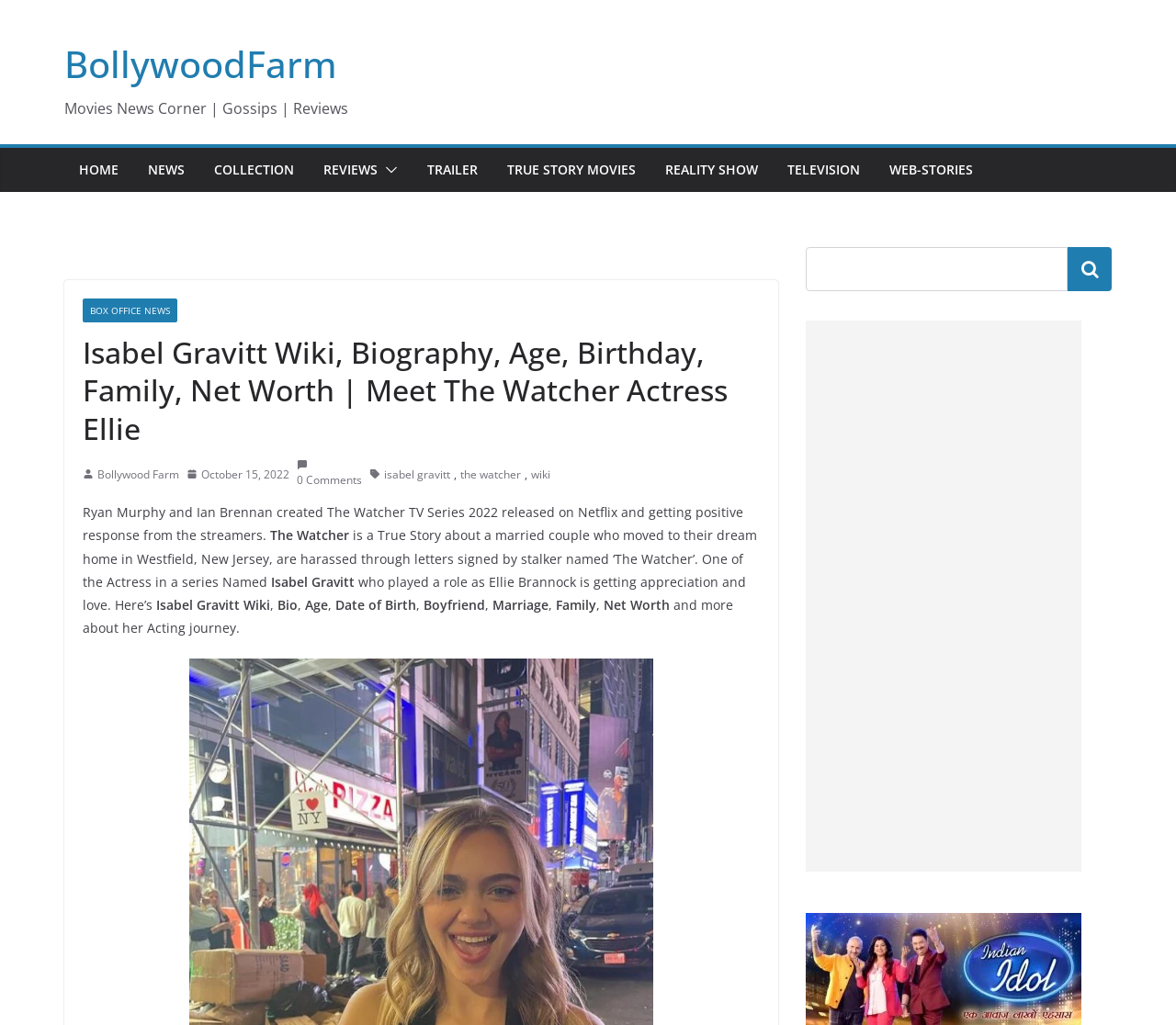Extract the bounding box for the UI element that matches this description: "0 Comments".

[0.252, 0.448, 0.308, 0.478]